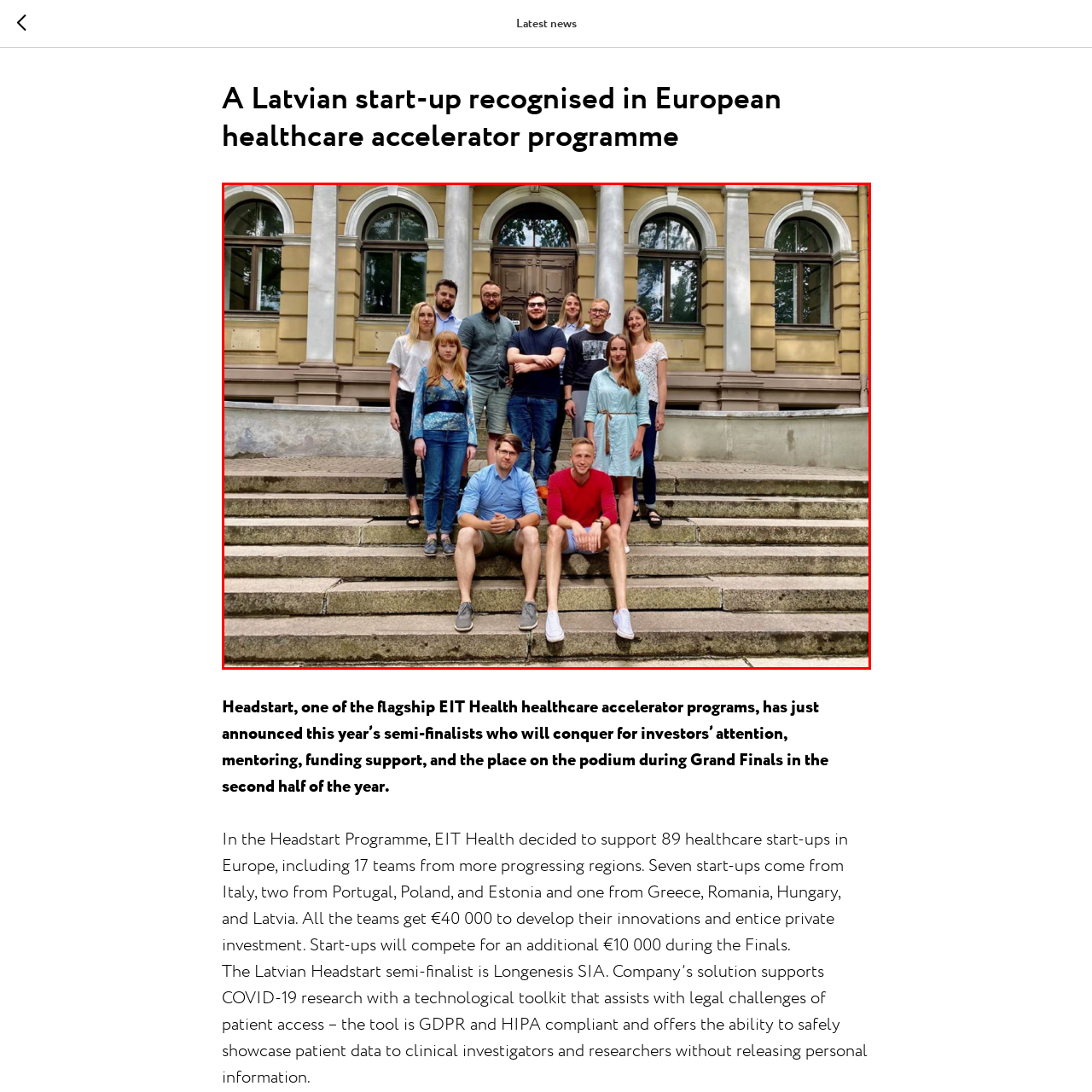What is the atmosphere of the gathering?
Focus on the red bounded area in the image and respond to the question with a concise word or phrase.

Relaxed yet significant